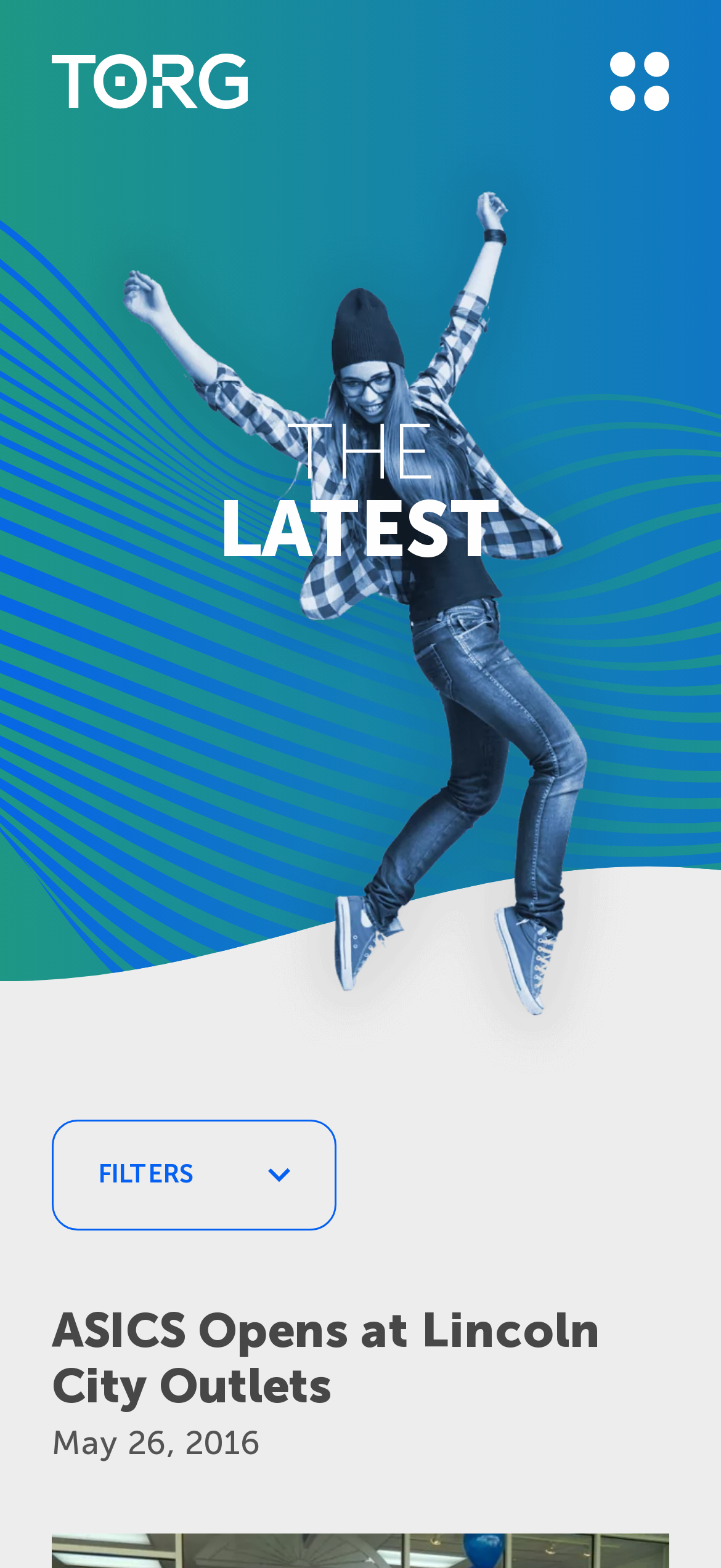Use a single word or phrase to respond to the question:
What is the logo of the website?

Logo